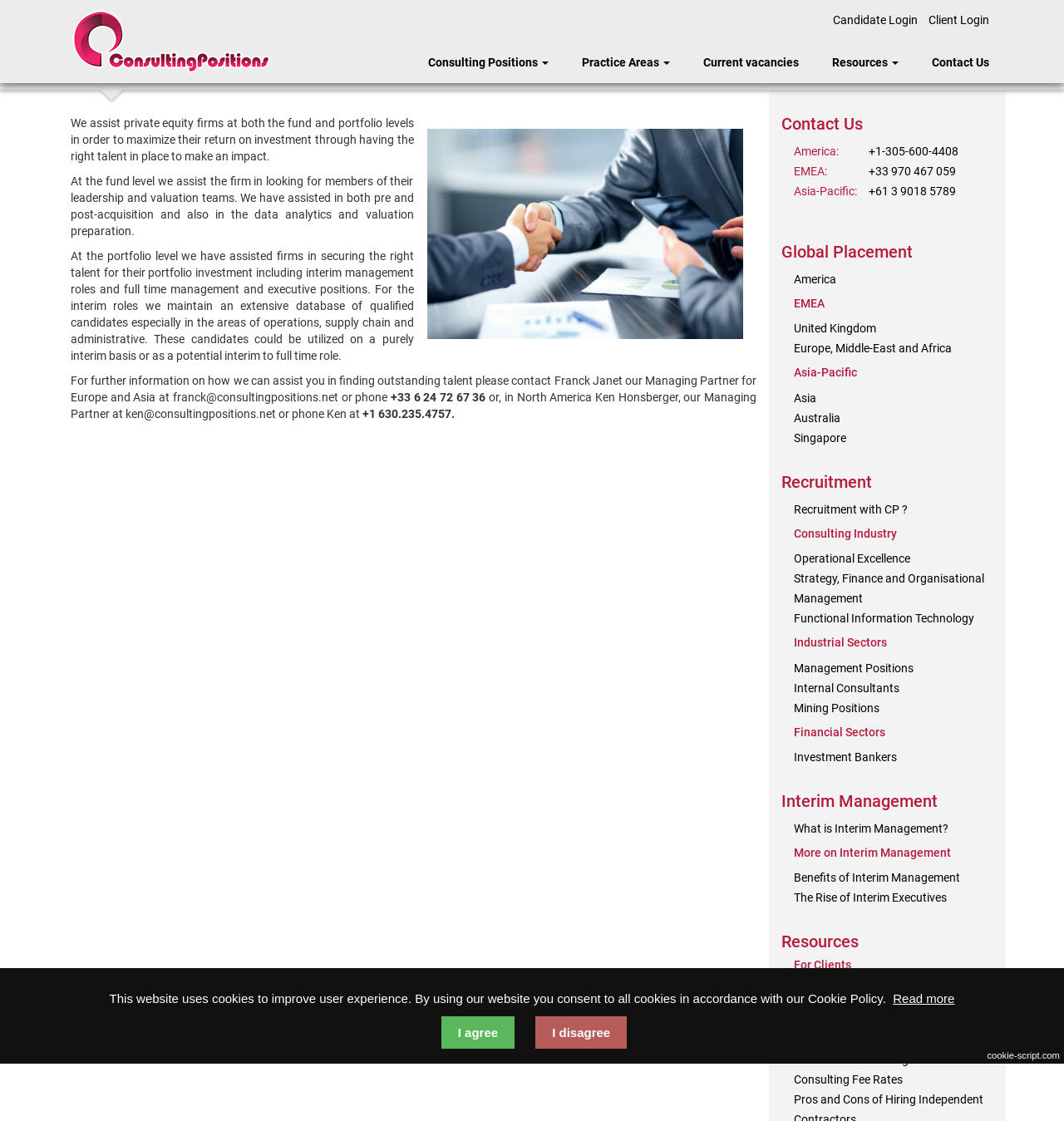Produce an extensive caption that describes everything on the webpage.

This webpage appears to be a professional services website, likely focused on consulting and recruitment. At the top of the page, there are two prominent links, "Candidate Login" and "Client Login", suggesting that the website caters to both job seekers and clients.

Below these links, there is a navigation menu with several options, including "Consulting Positions", "Practice Areas", "Current vacancies", "Resources", and "Contact Us". The menu items are evenly spaced and aligned horizontally.

The main content of the page is divided into several sections. The first section is headed "Private Equity" and features an image related to private equity. Below the image, there are three paragraphs of text that describe the services offered by the company in the private equity sector.

To the right of the "Private Equity" section, there is a column with several links and headings, including "Contact Us", "Global Placement", "Recruitment", "Consulting Industry", "Industrial Sectors", "Financial Sectors", "Interim Management", and "Resources". Each of these links likely leads to a separate page or section with more information on the respective topic.

The "Contact Us" section features several links to contact information for different regions, including America, EMEA, and Asia-Pacific. There are also links to phone numbers and email addresses for specific managing partners.

The page also has a footer section with a message about cookies and a link to a cookie policy. There are also two buttons, "I agree" and "I disagree", which likely relate to the cookie policy. Finally, there is a link to "cookie-script.com" at the very bottom of the page.